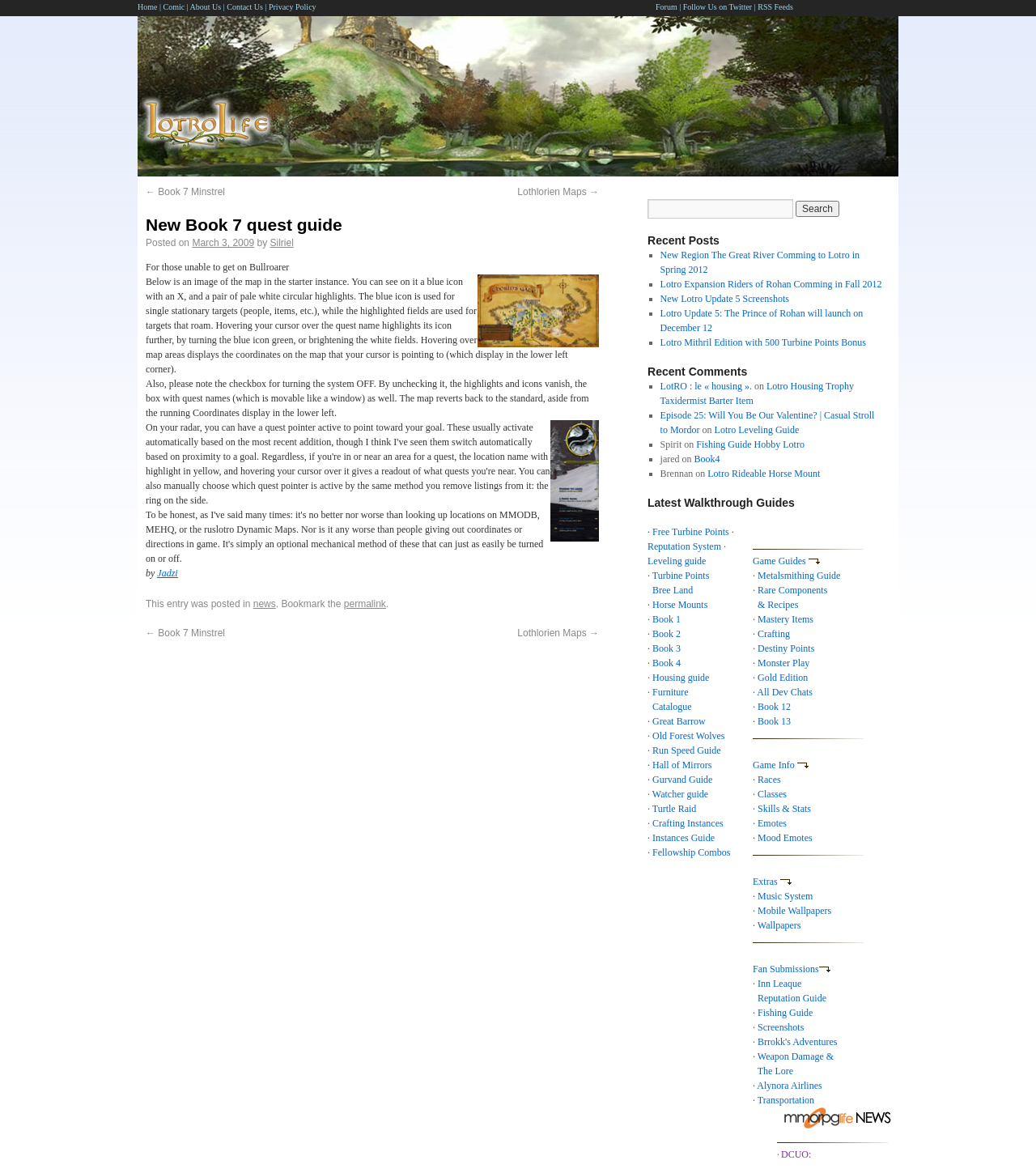Using the webpage screenshot and the element description value="Search", determine the bounding box coordinates. Specify the coordinates in the format (top-left x, top-left y, bottom-right x, bottom-right y) with values ranging from 0 to 1.

[0.768, 0.171, 0.81, 0.185]